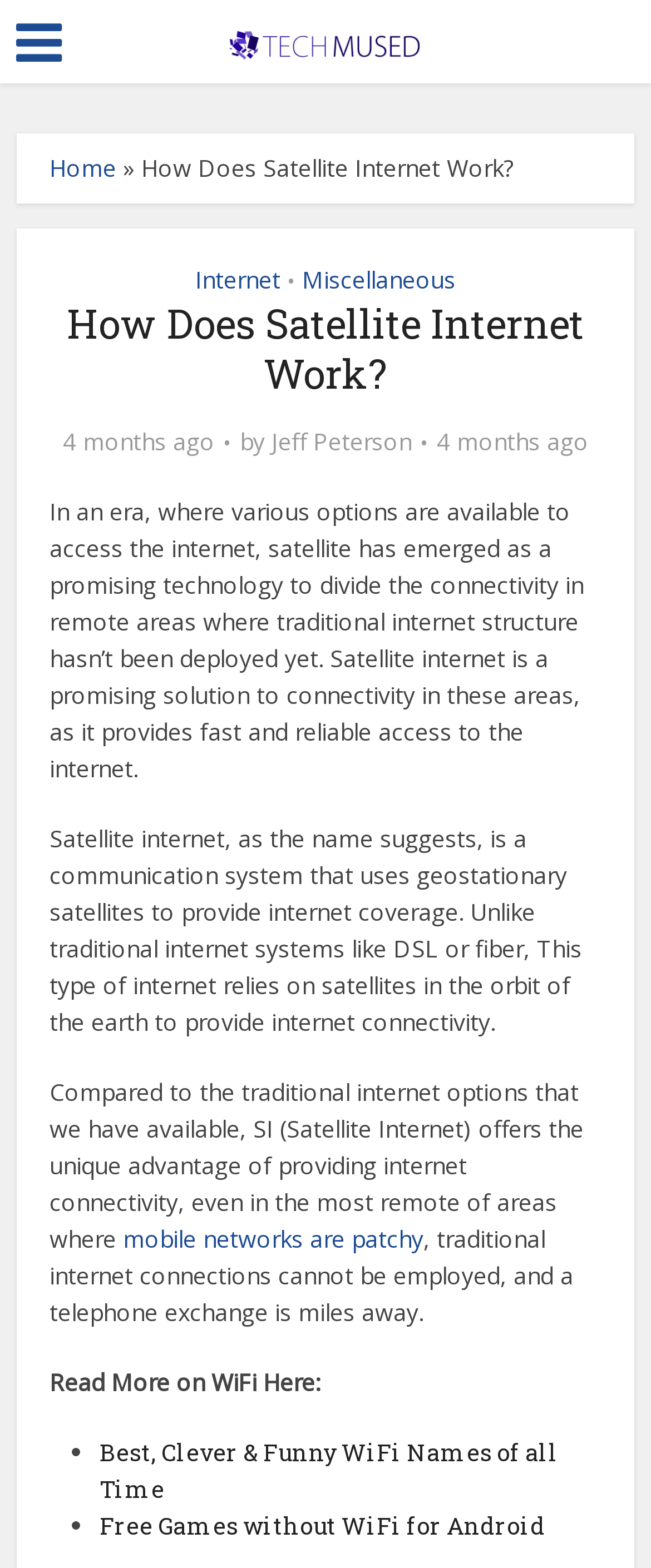What is the purpose of geostationary satellites in Satellite Internet? Refer to the image and provide a one-word or short phrase answer.

To provide internet coverage